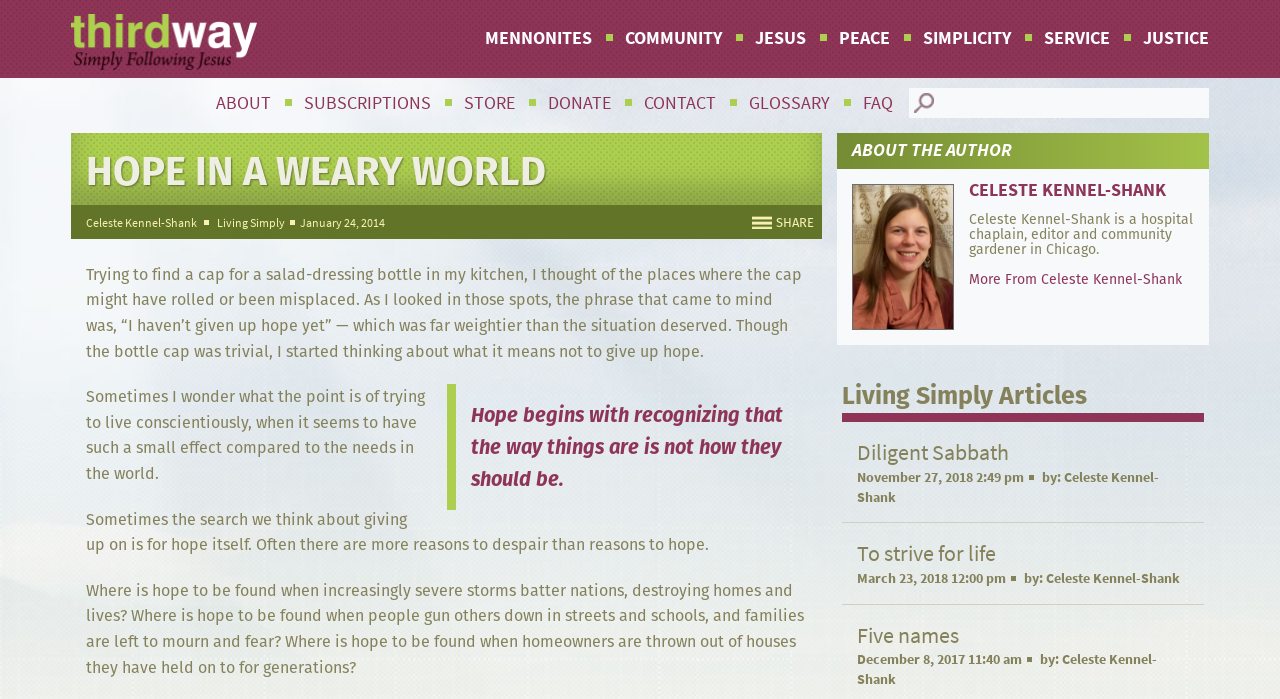Give a concise answer using one word or a phrase to the following question:
Who is the author of the article?

Celeste Kennel-Shank